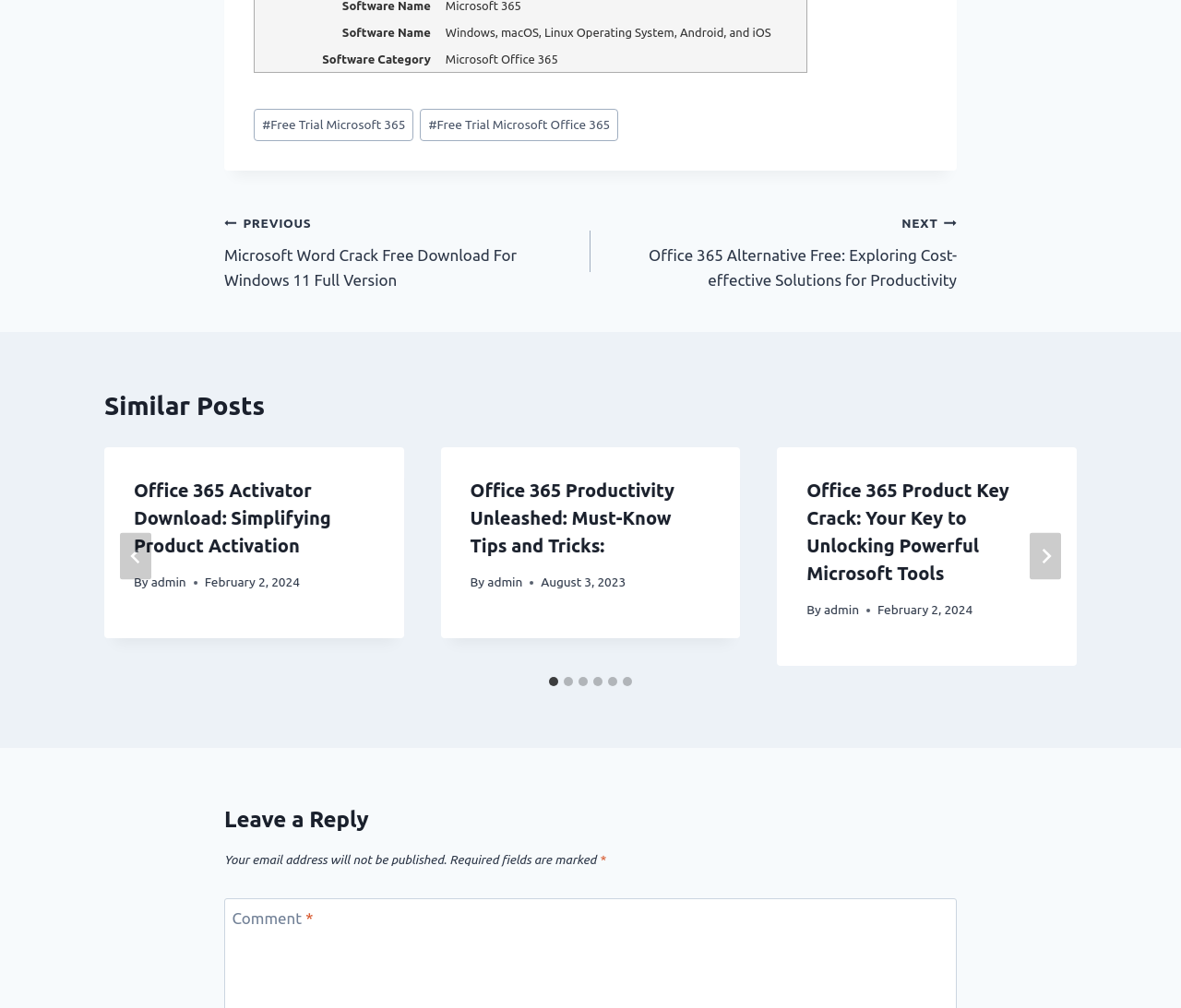Bounding box coordinates should be in the format (top-left x, top-left y, bottom-right x, bottom-right y) and all values should be floating point numbers between 0 and 1. Determine the bounding box coordinate for the UI element described as: #Free Trial Microsoft Office 365

[0.356, 0.108, 0.524, 0.14]